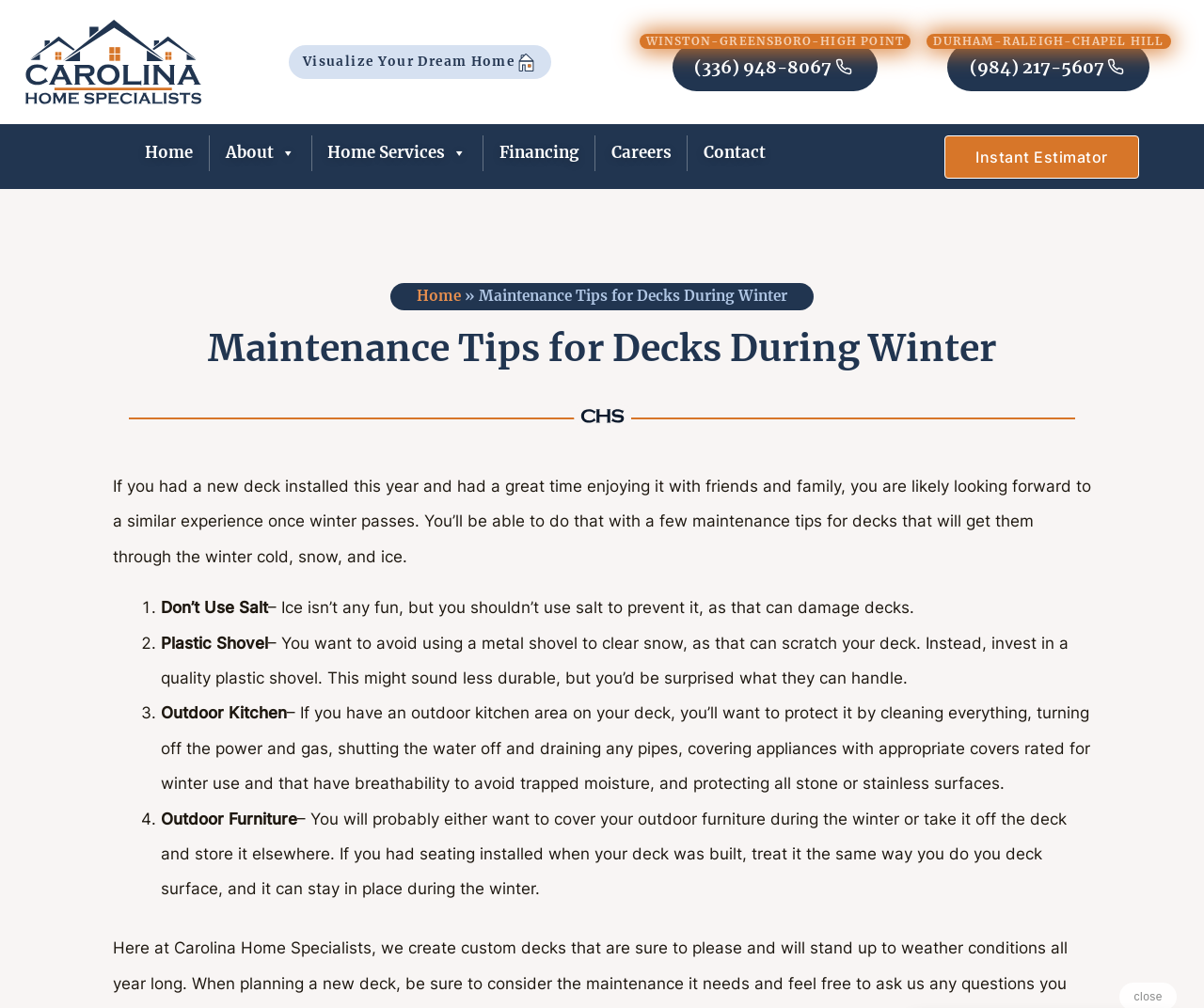Please identify the bounding box coordinates of the clickable area that will allow you to execute the instruction: "Navigate to 'Home Services'".

[0.259, 0.142, 0.401, 0.162]